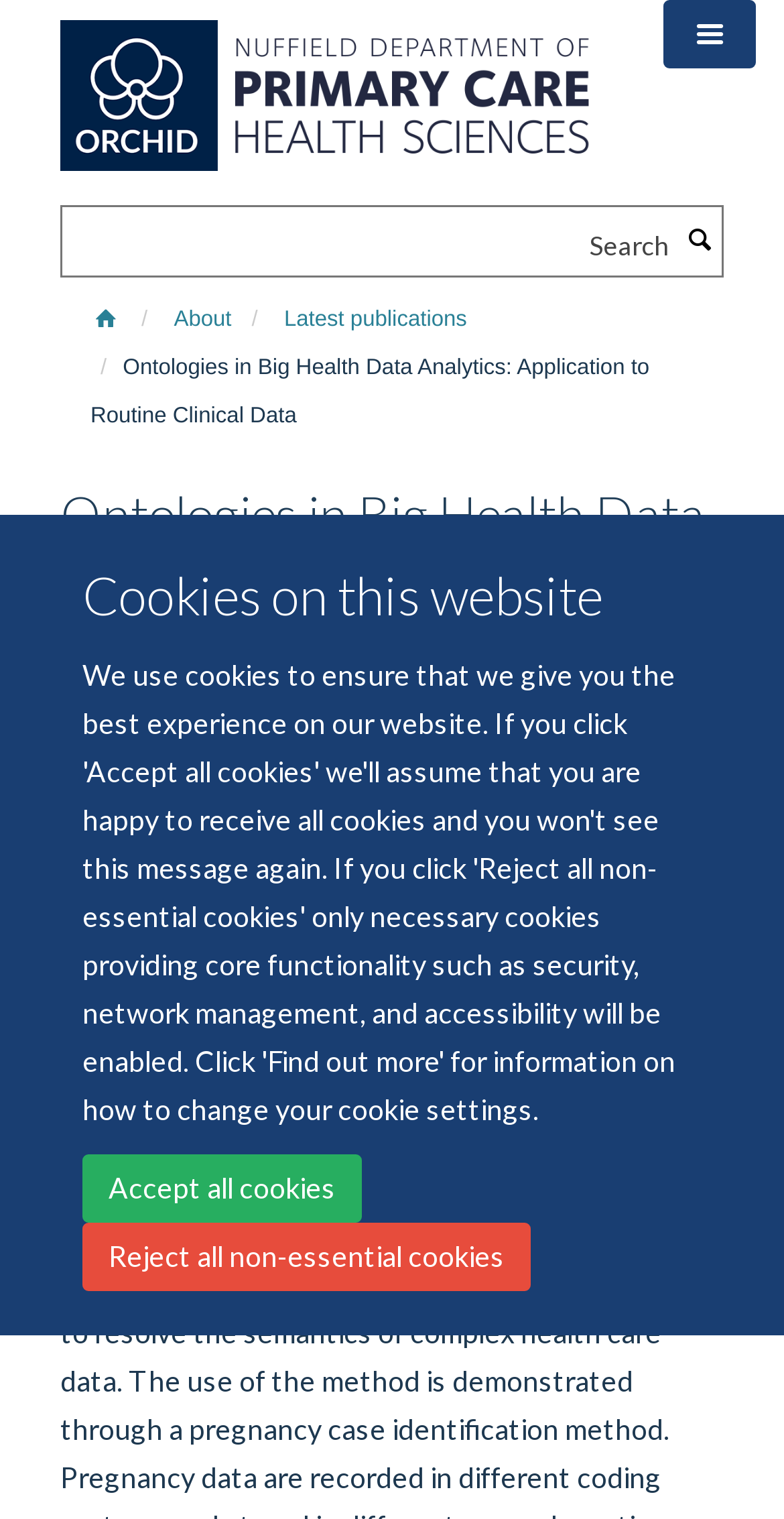Determine the bounding box coordinates of the section to be clicked to follow the instruction: "Toggle the menu". The coordinates should be given as four float numbers between 0 and 1, formatted as [left, top, right, bottom].

[0.846, 0.0, 0.963, 0.045]